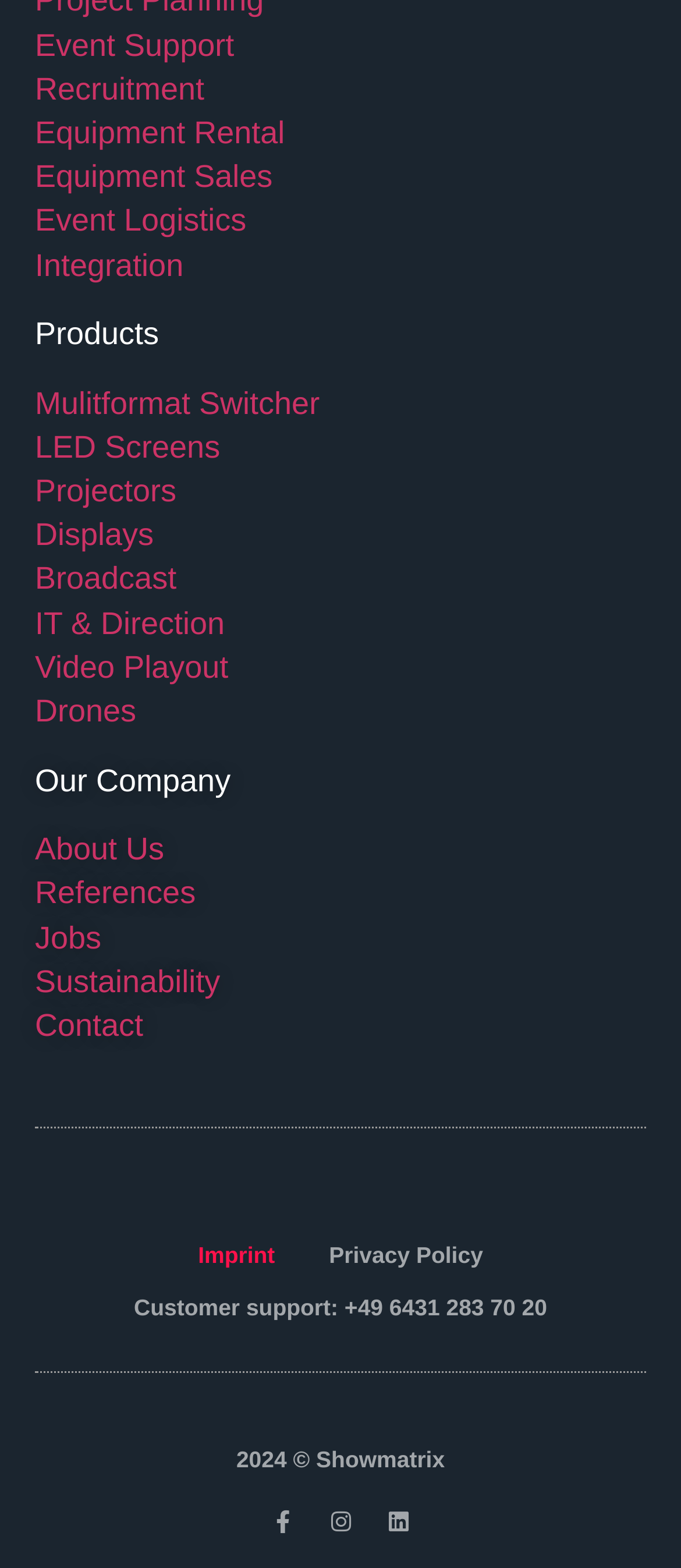What is the company's policy related to?
Can you give a detailed and elaborate answer to the question?

I found a link at the bottom of the page with the text 'Privacy Policy', which suggests that it leads to the company's policy related to privacy.